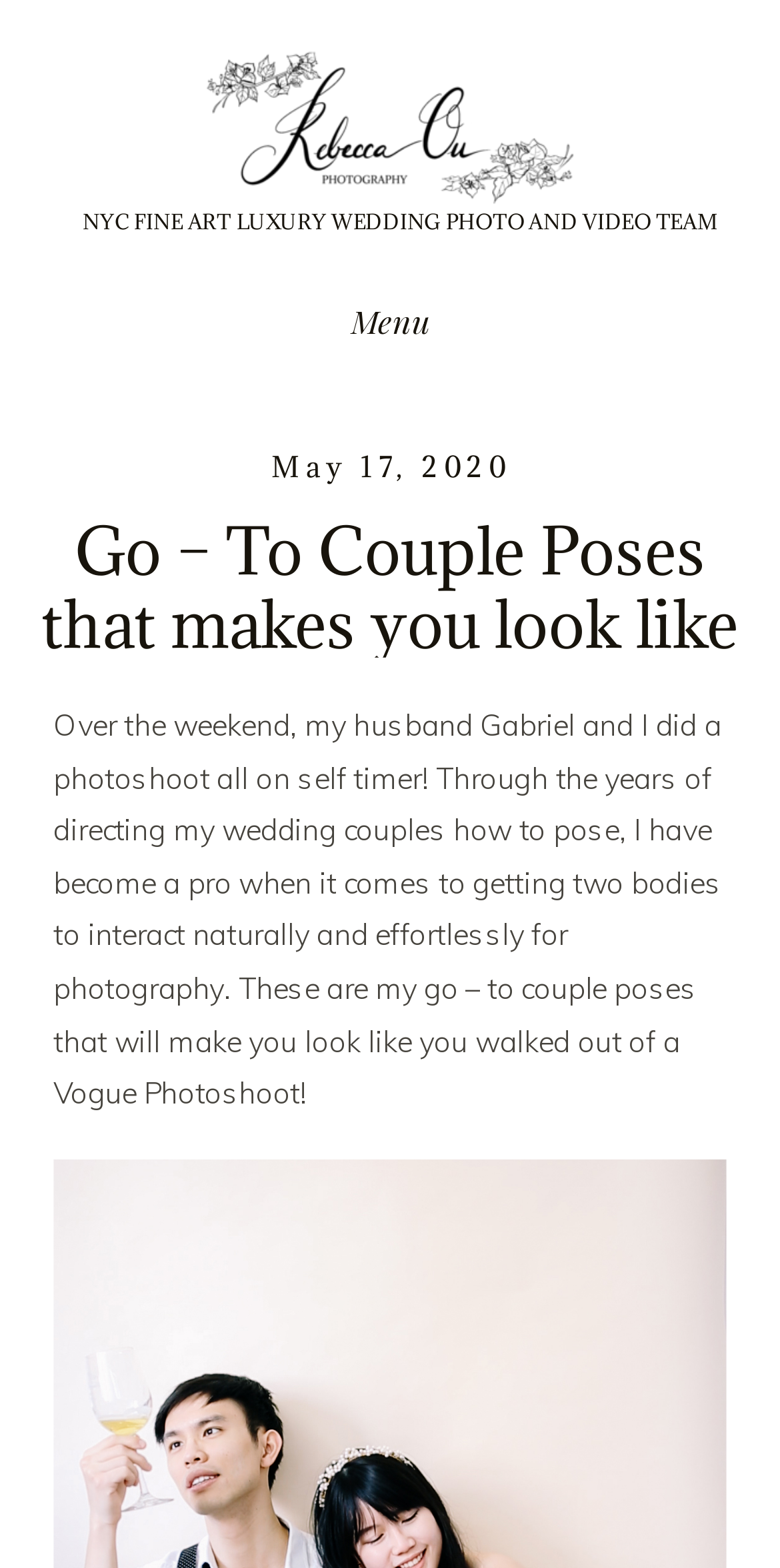Show the bounding box coordinates for the HTML element described as: "parent_node: Menu".

[0.212, 0.019, 0.788, 0.138]